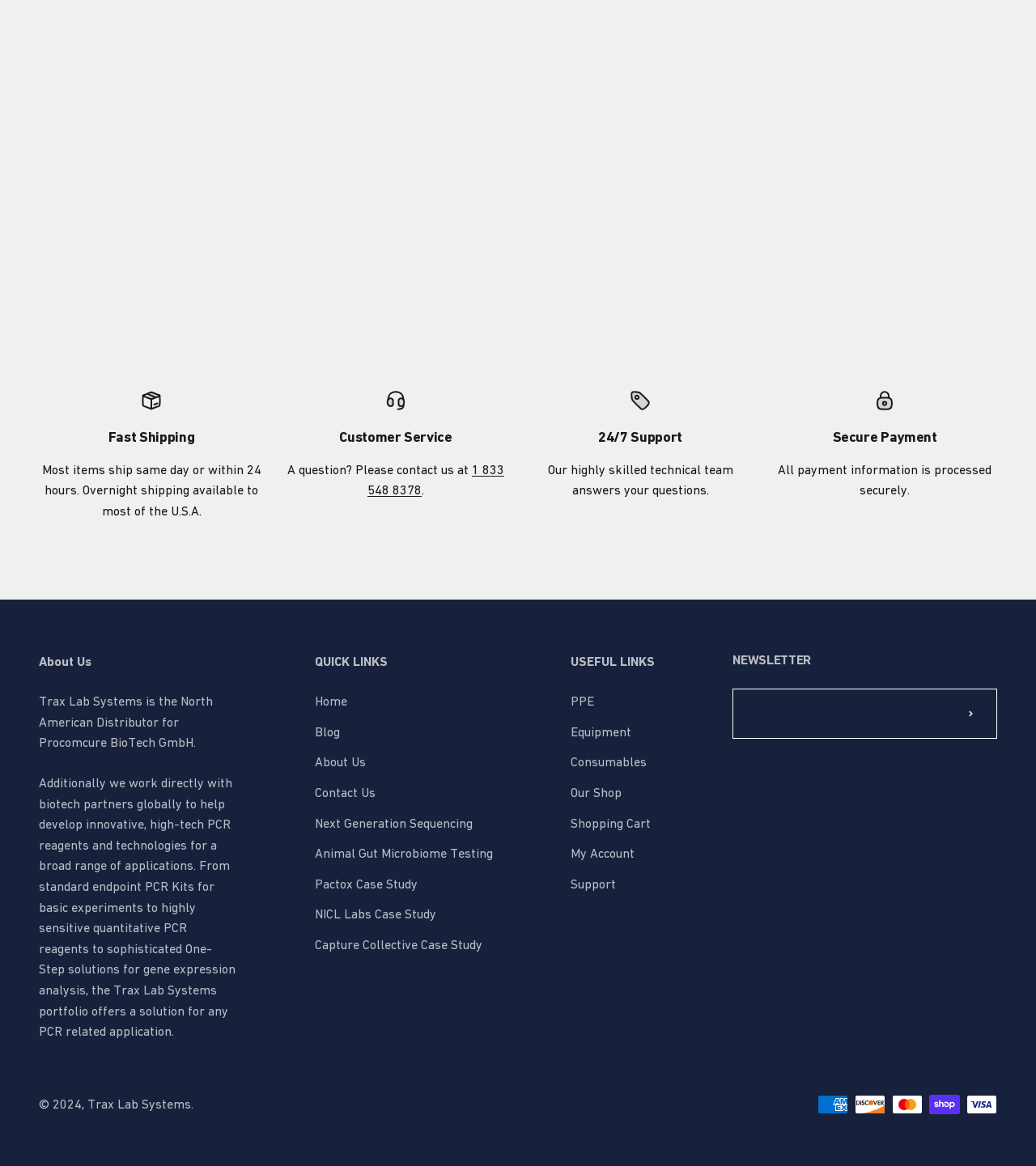What is the name of the company?
We need a detailed and meticulous answer to the question.

I found this information by reading the 'About Us' section, which mentions the company name 'Trax Lab Systems'.